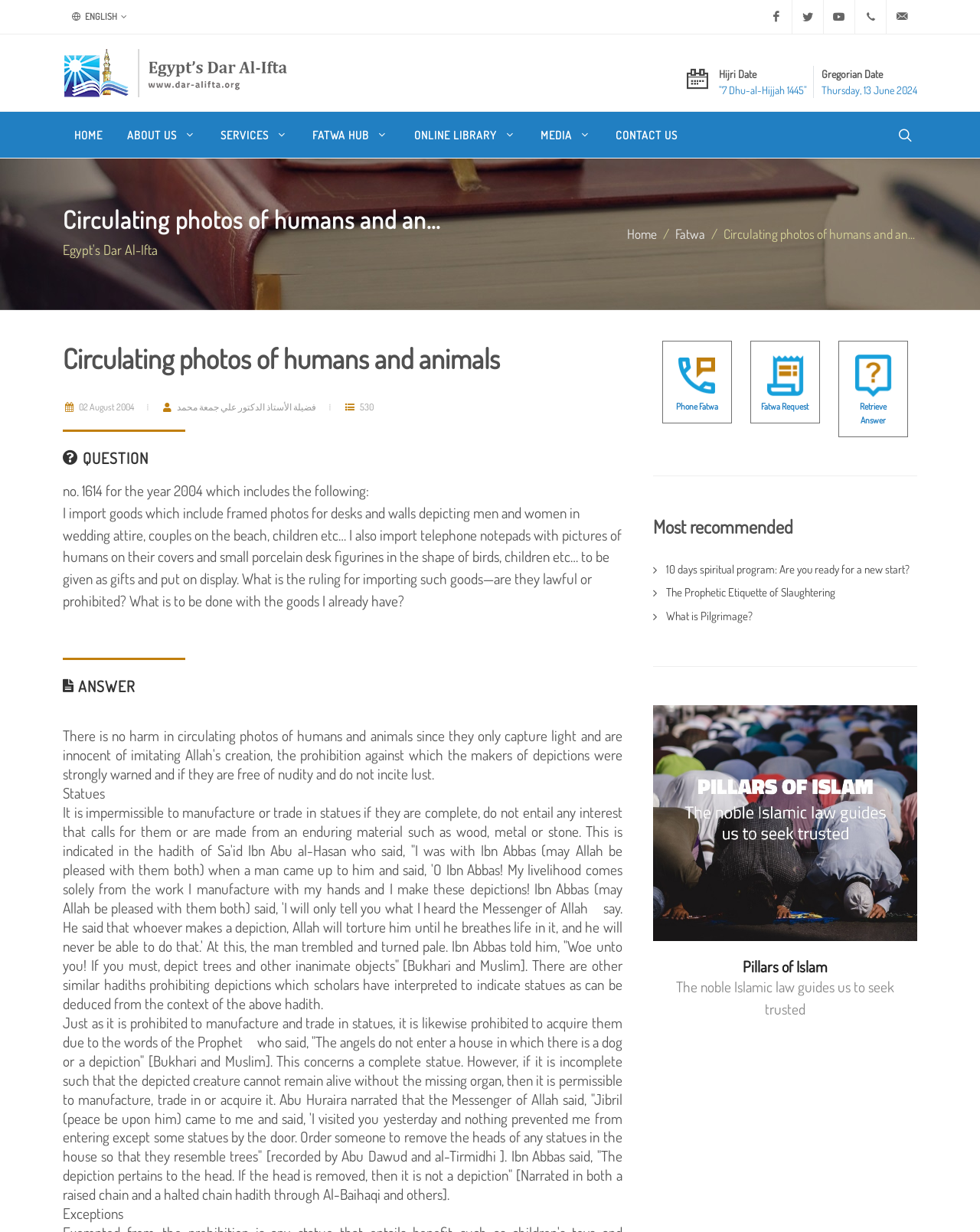Identify the bounding box coordinates of the section to be clicked to complete the task described by the following instruction: "Retrieve an answer". The coordinates should be four float numbers between 0 and 1, formatted as [left, top, right, bottom].

[0.877, 0.325, 0.905, 0.345]